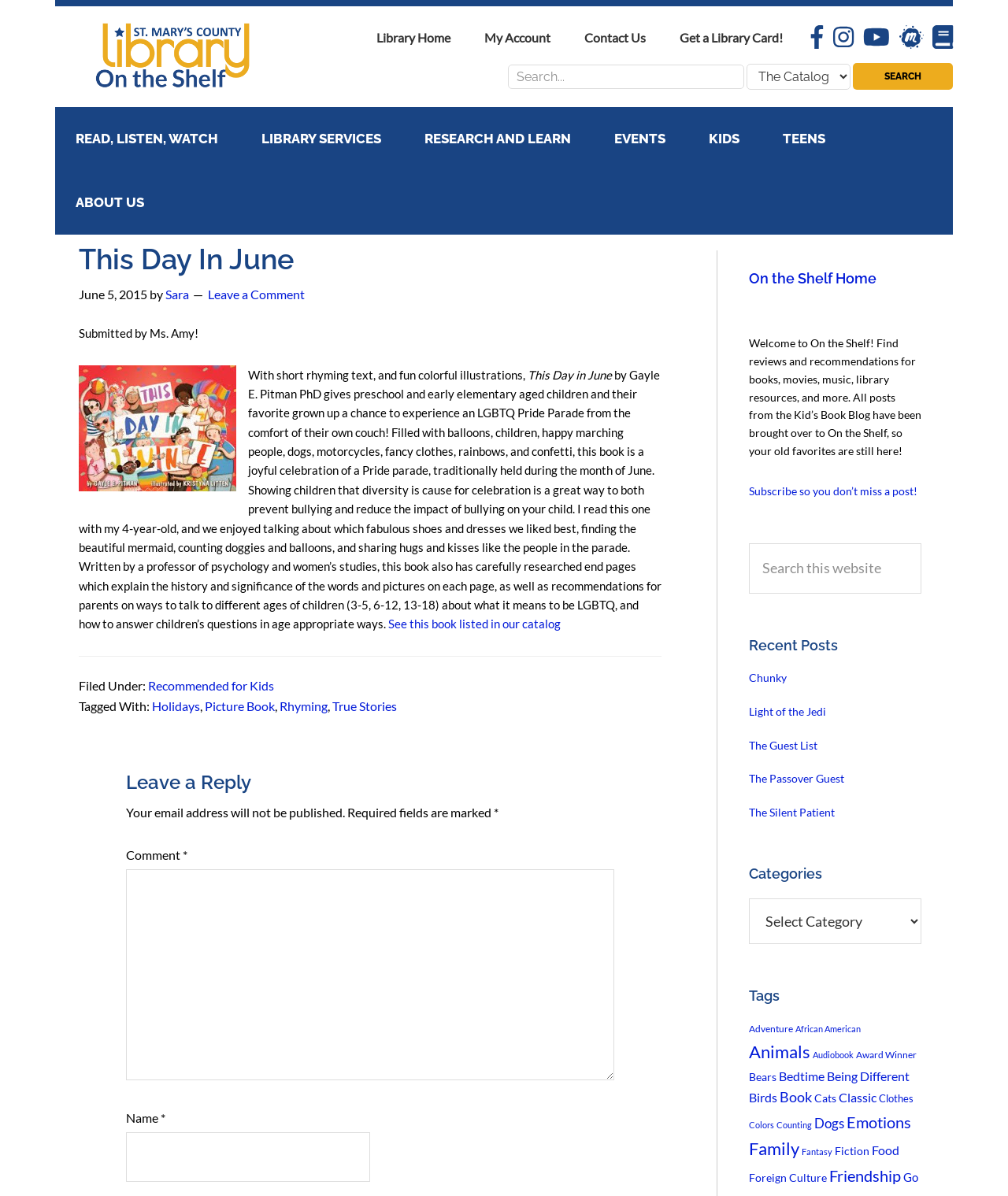Identify the bounding box coordinates of the element to click to follow this instruction: 'Read the blog post 'This Day In June''. Ensure the coordinates are four float values between 0 and 1, provided as [left, top, right, bottom].

[0.078, 0.196, 0.656, 0.606]